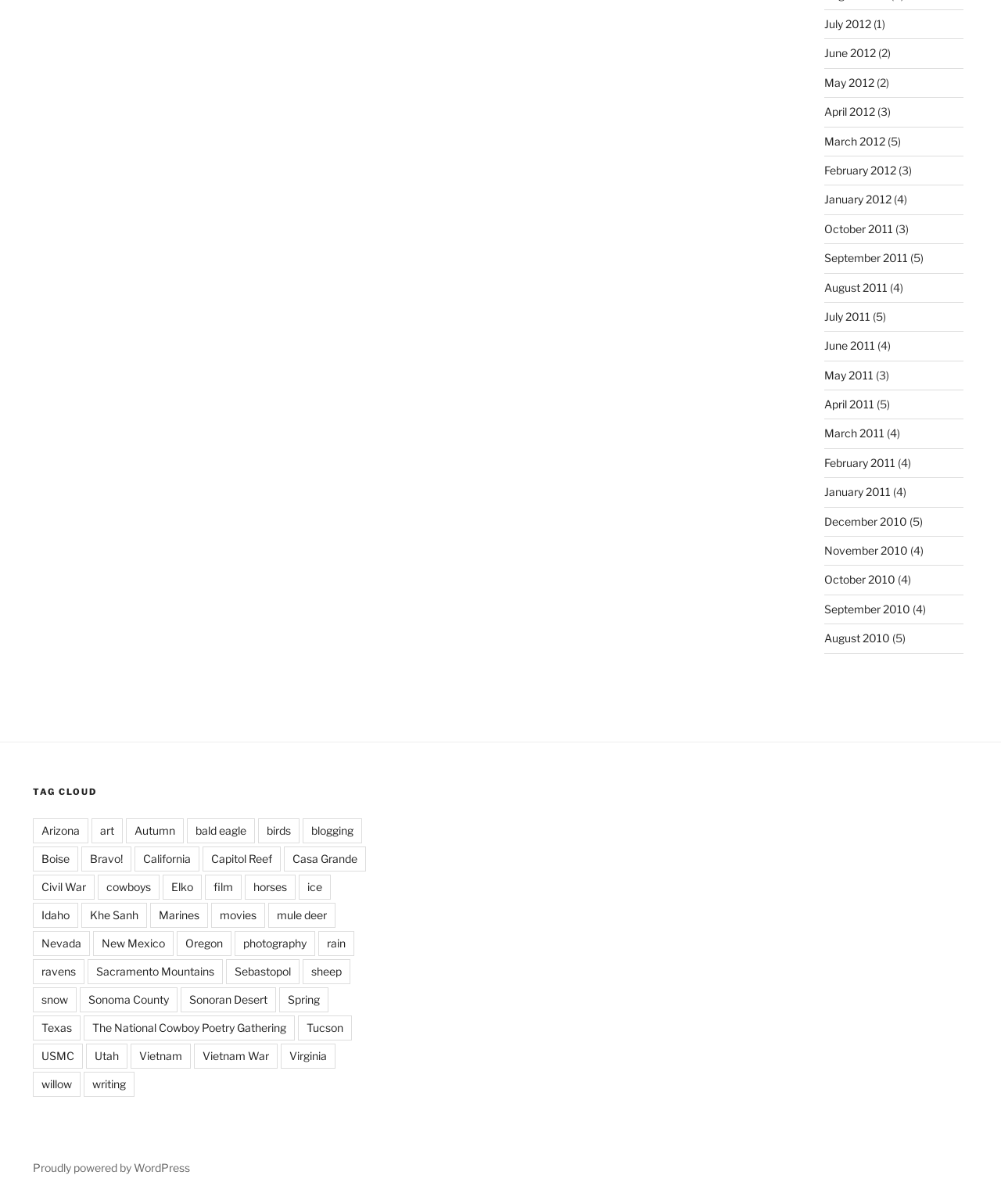What is the tag that appears first in the TAG CLOUD section?
Give a detailed explanation using the information visible in the image.

I looked at the TAG CLOUD section and found that the first tag listed is 'Arizona', which is located at the top-left corner of the section.